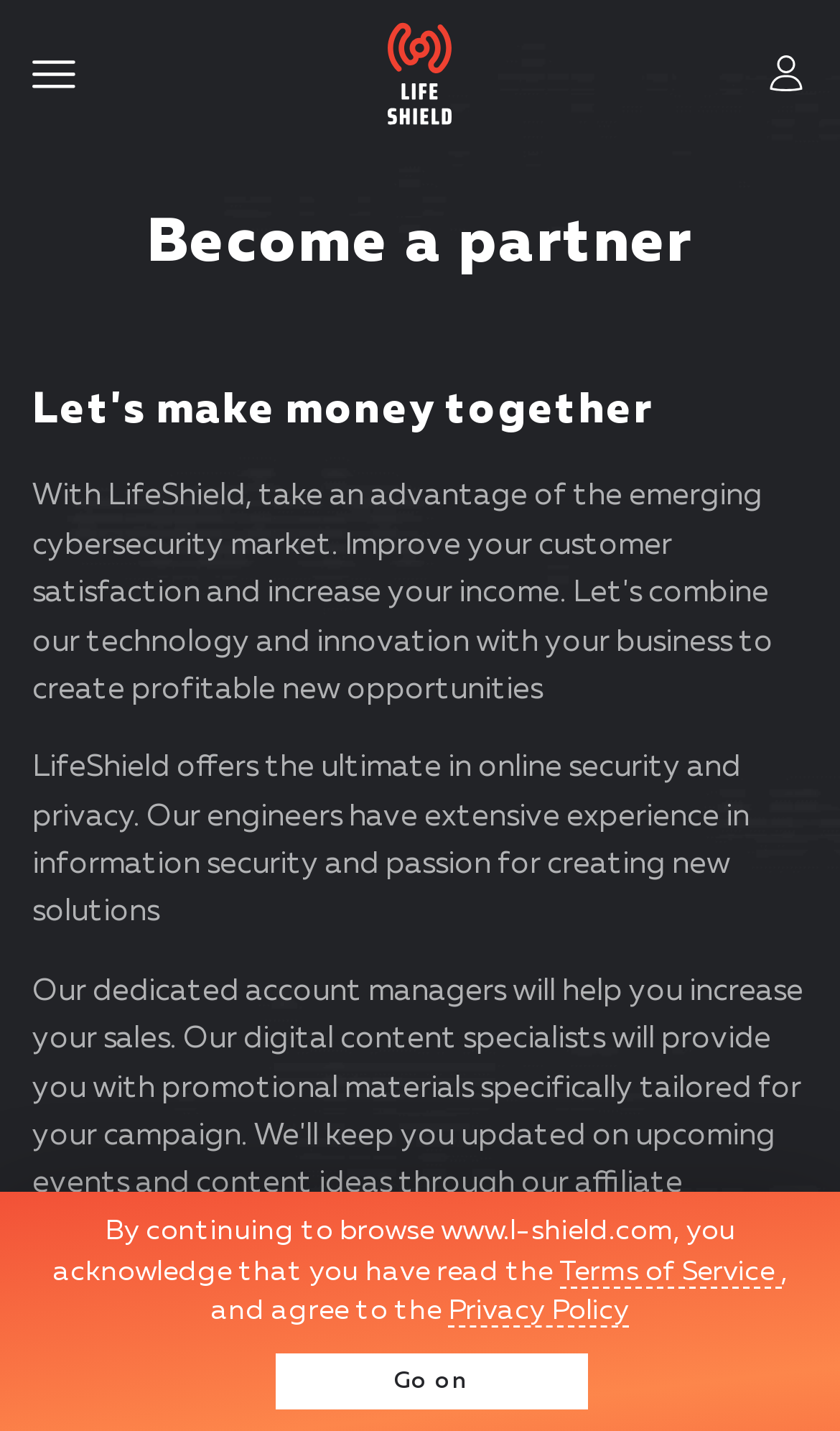Create a detailed narrative describing the layout and content of the webpage.

The webpage appears to be a promotional page for LifeShield, a VPN service specifically designed for MikroTik Routers. At the top left corner, there is a small image, and next to it, a logo link with an image. On the top right corner, there is another image. 

Below the top elements, there are two headings. The first heading reads "Become a partner" and the second heading says "Let's make money together". 

Following the headings, there is a paragraph of text that describes LifeShield's expertise in online security and privacy. The text is positioned in the middle of the page, spanning almost the entire width.

At the bottom of the page, there is a notice about continuing to browse the website, which includes links to the "Terms of Service" and "Privacy Policy". The notice is accompanied by a "Go on" button.